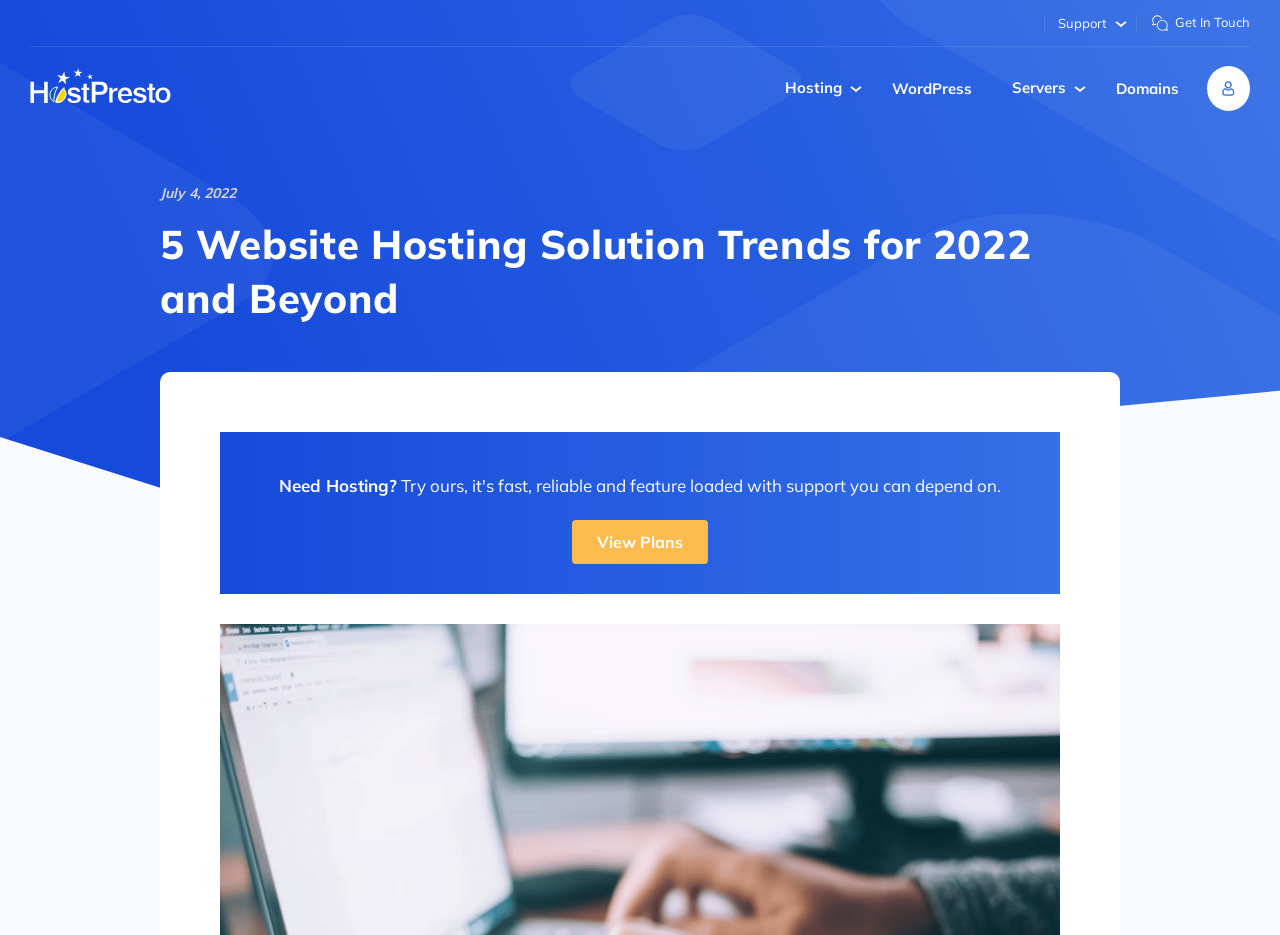What is the date mentioned on the webpage?
Your answer should be a single word or phrase derived from the screenshot.

July 4, 2022